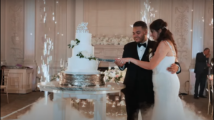Refer to the image and provide a thorough answer to this question:
What is the atmosphere behind the couple?

The caption describes the atmosphere behind the couple as one of excitement, which is heightened by the sparkling effects and cheerful ambiance, showcasing the couple's special day as they share this memorable experience with their guests.